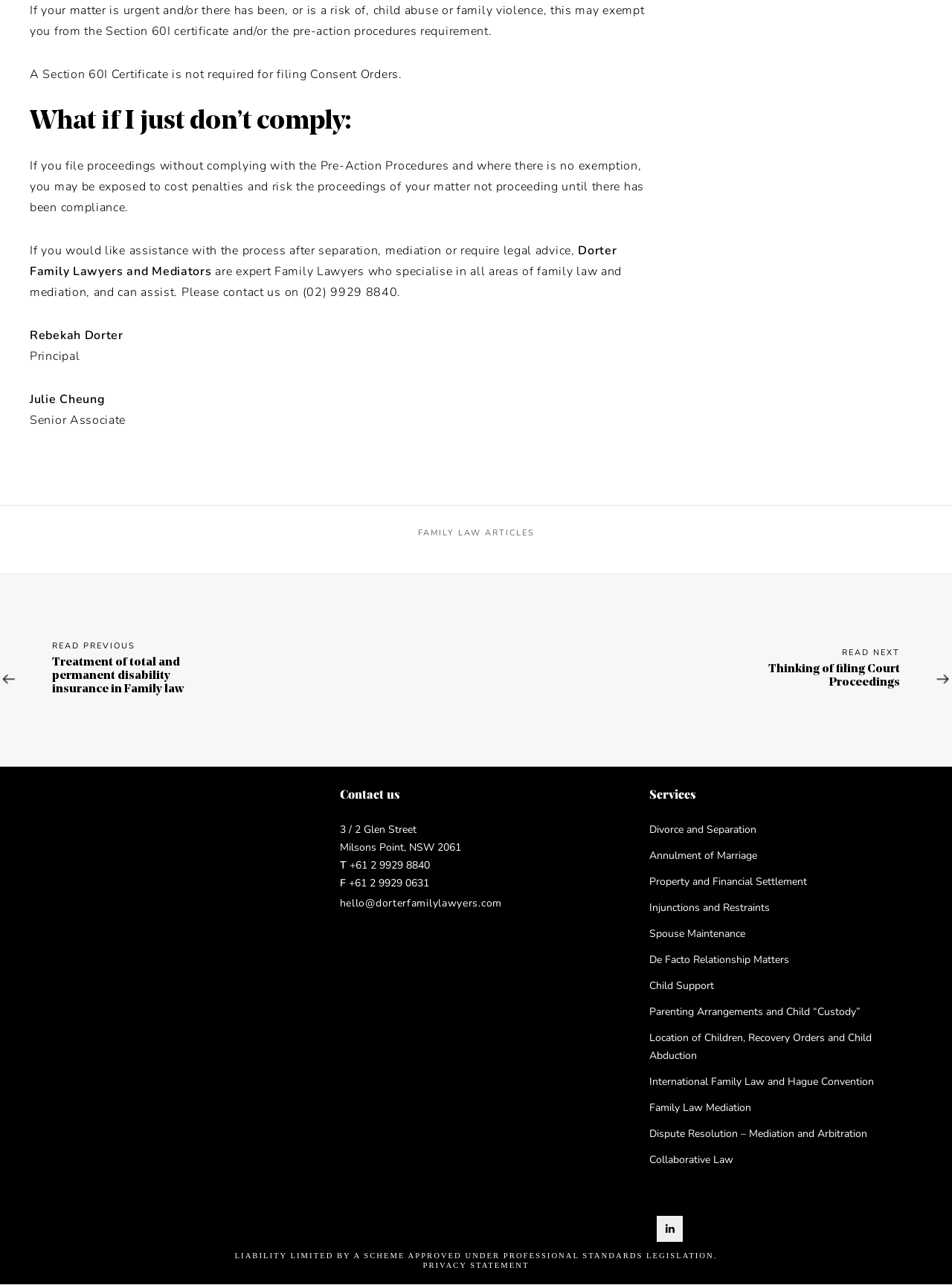Use one word or a short phrase to answer the question provided: 
What is the name of the principal at Dorter Family Lawyers and Mediators?

Rebekah Dorter